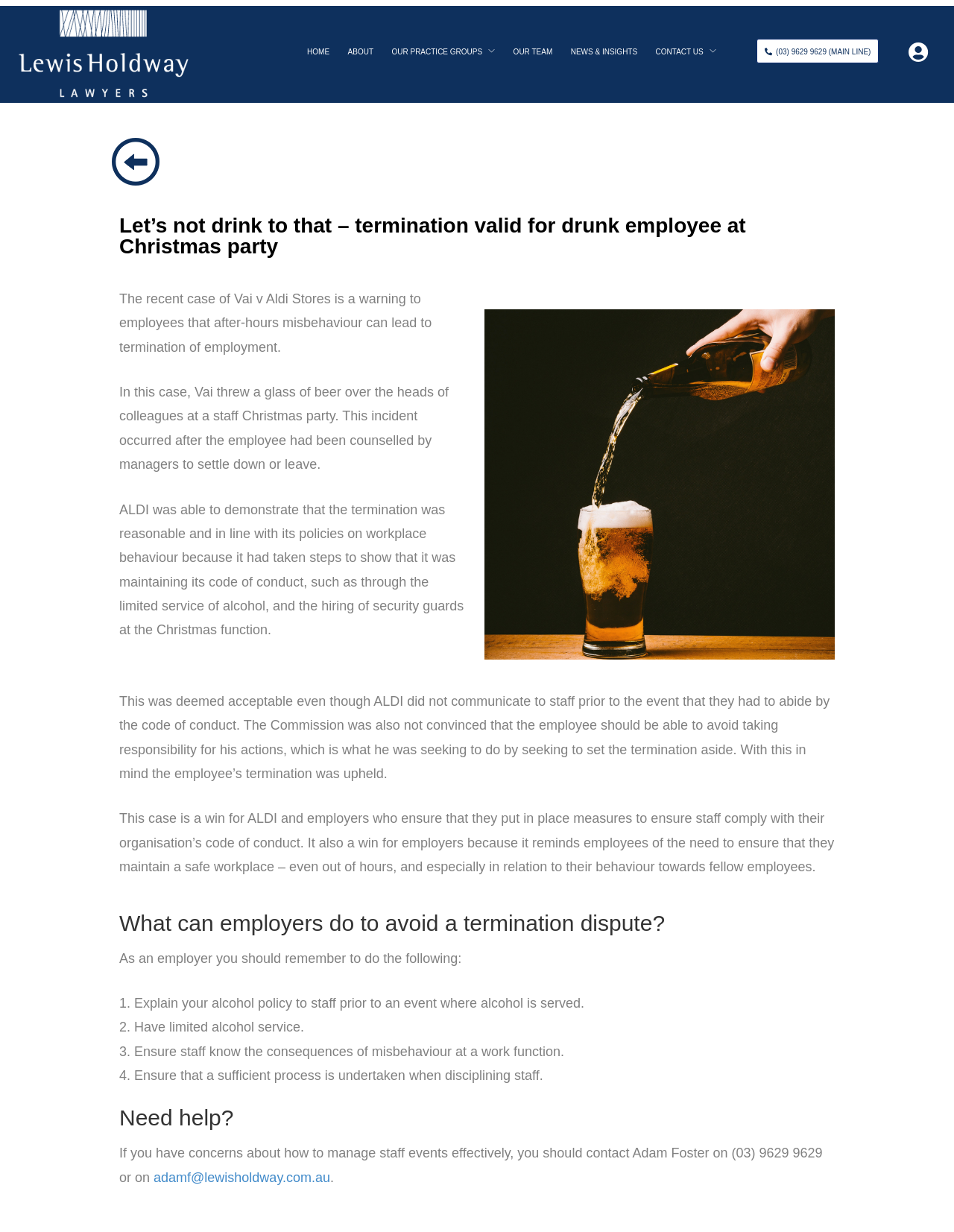What is the contact information of Adam Foster?
Refer to the image and answer the question using a single word or phrase.

(03) 9629 9629 or adamf@lewisholdway.com.au